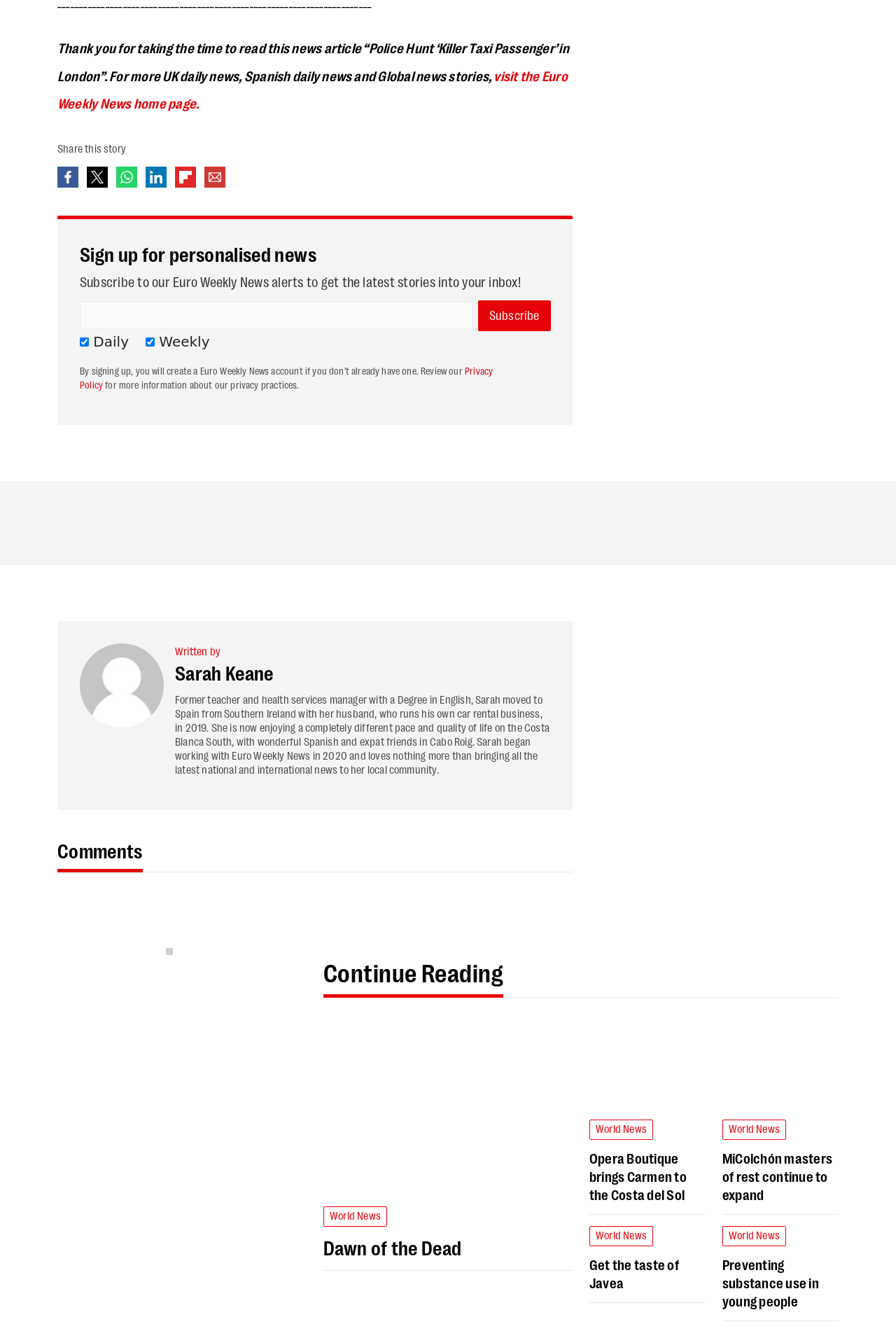Answer this question using a single word or a brief phrase:
What is the purpose of the textbox?

Subscribe to Euro Weekly News alerts